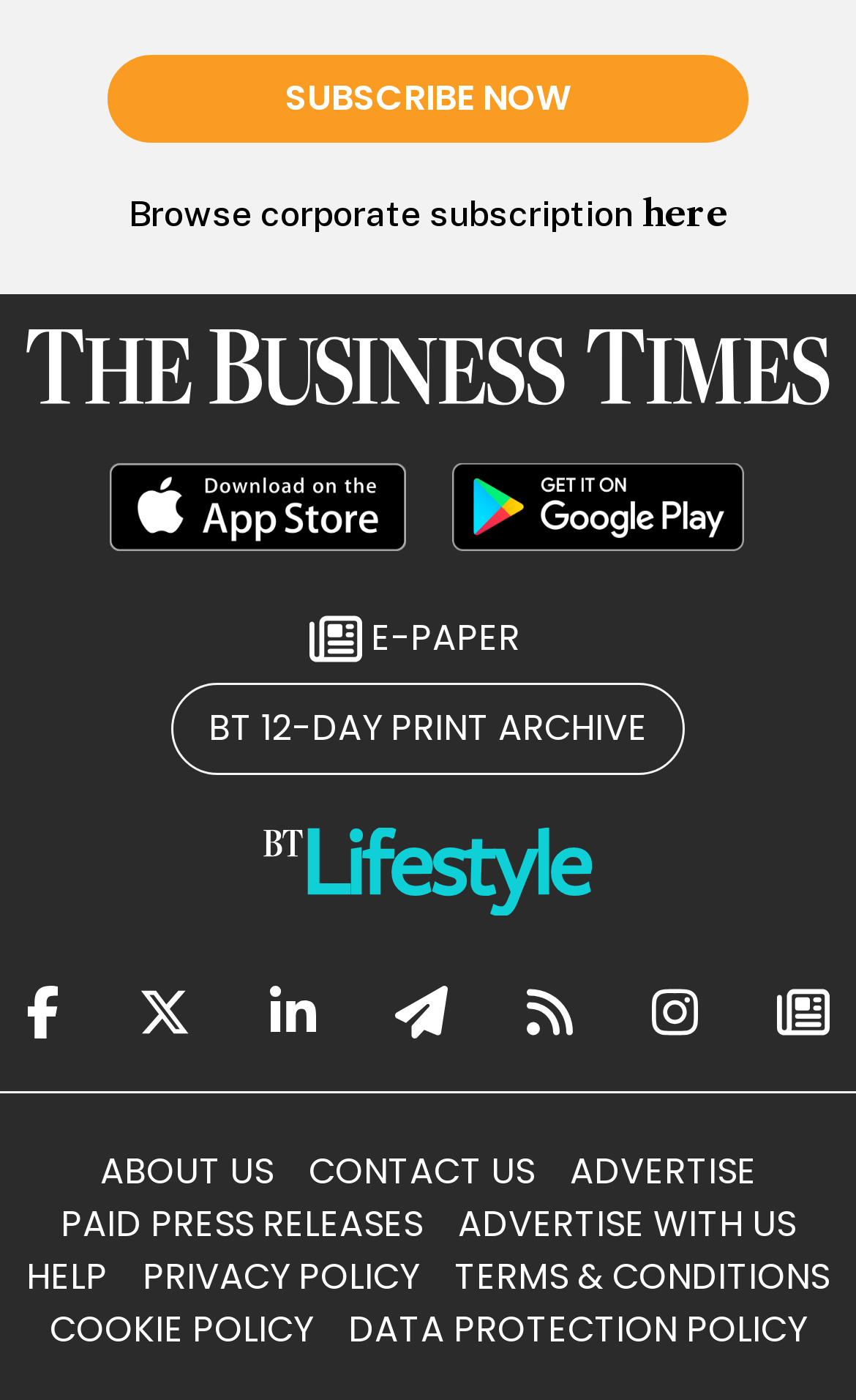Respond to the following question with a brief word or phrase:
What is the name of the newspaper?

The Business Times